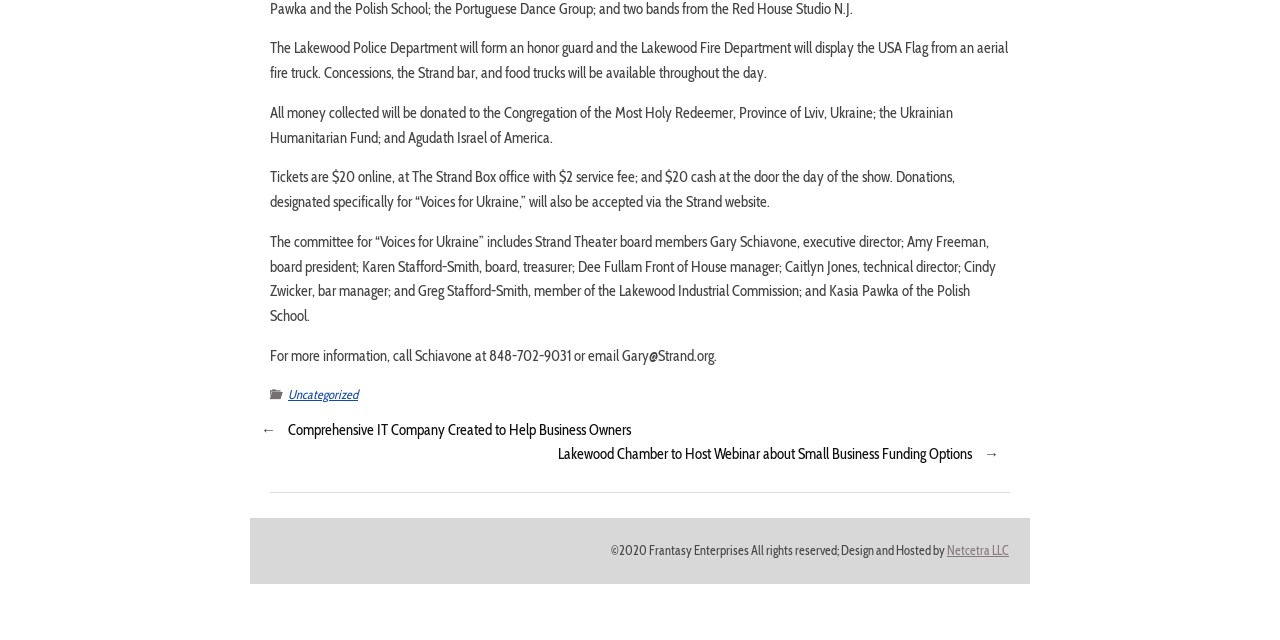Extract the bounding box coordinates for the UI element described as: "Uncategorized".

[0.225, 0.604, 0.28, 0.628]